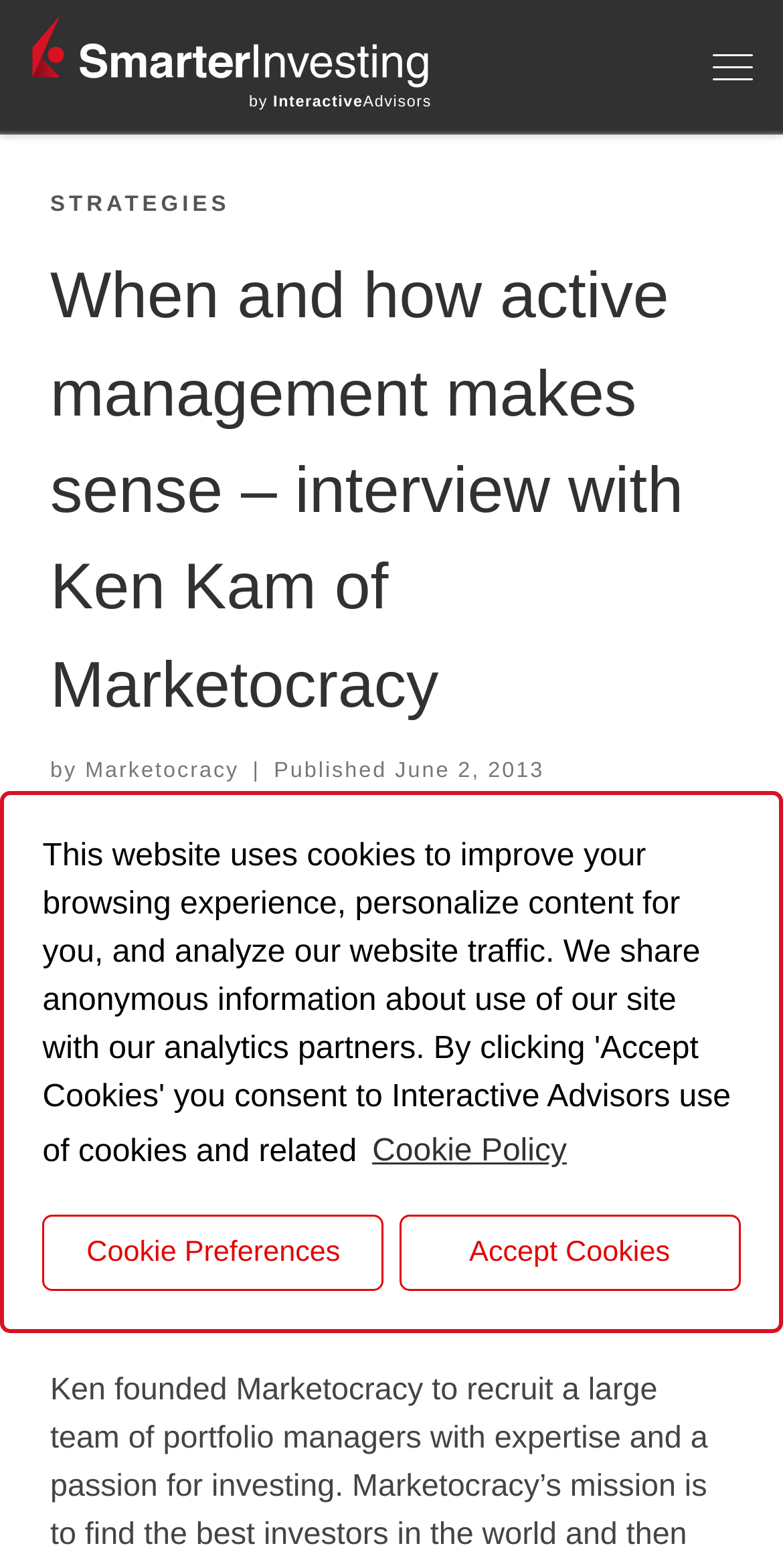Locate the bounding box coordinates of the clickable region to complete the following instruction: "Read the article about 'Marketocracy'."

[0.109, 0.484, 0.305, 0.499]